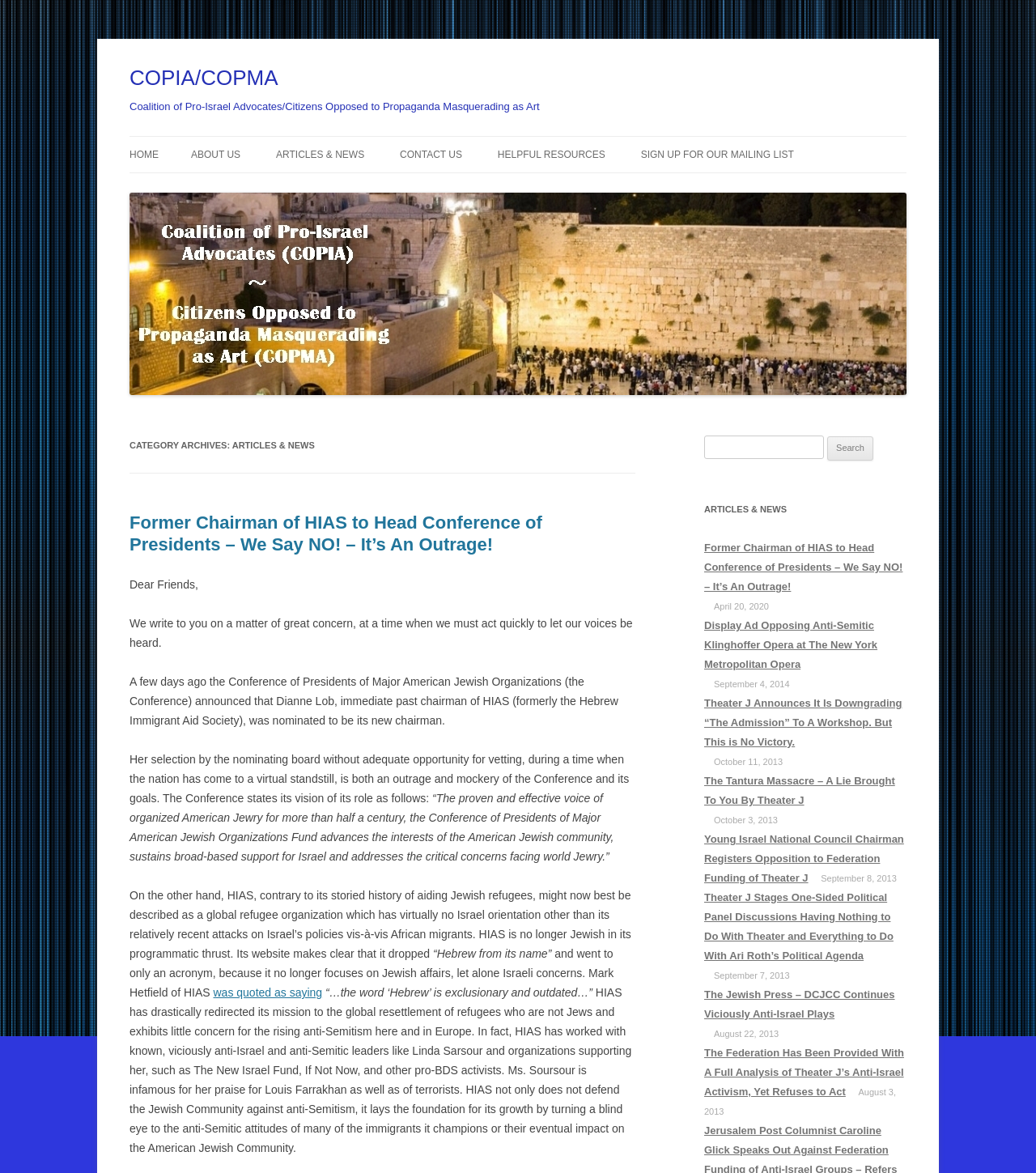Respond to the question below with a single word or phrase: What is the purpose of the search bar?

To search for articles and news